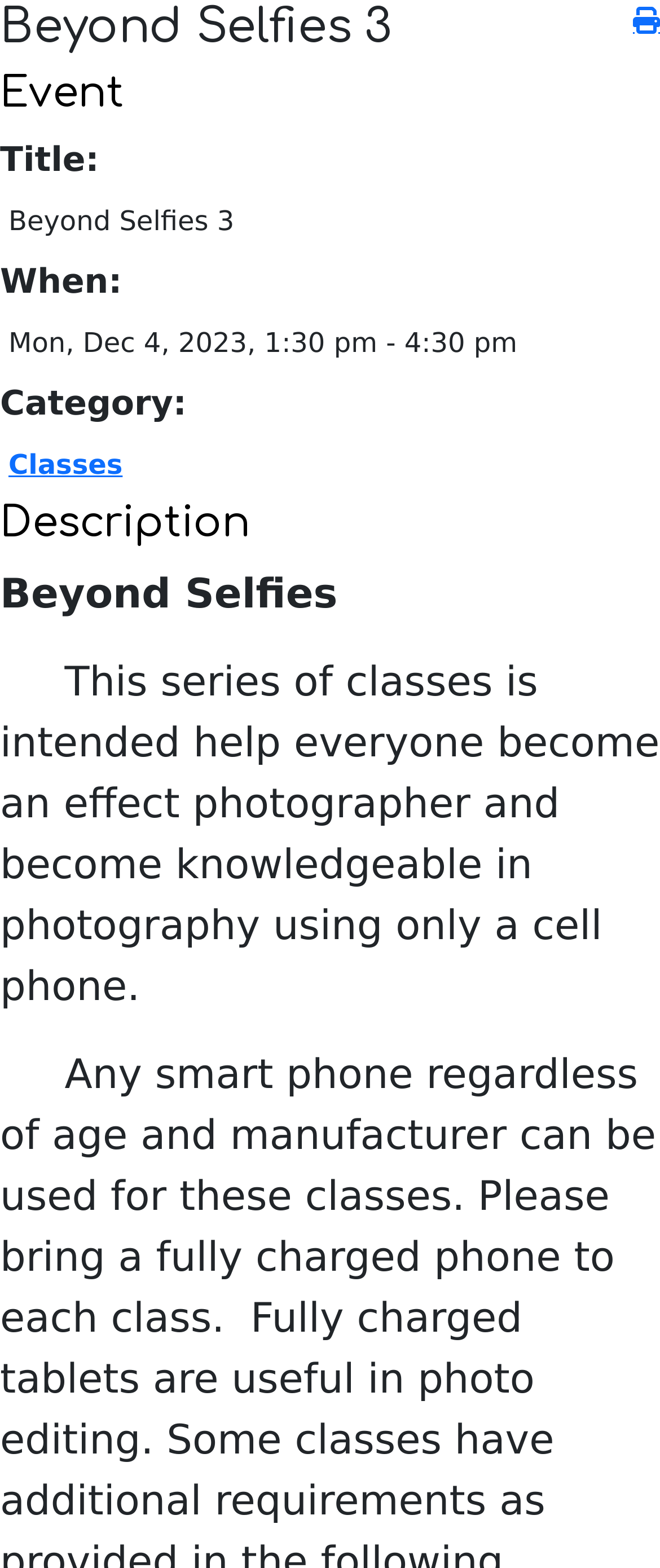Give a concise answer using only one word or phrase for this question:
When does the event start?

Mon, Dec 4, 2023